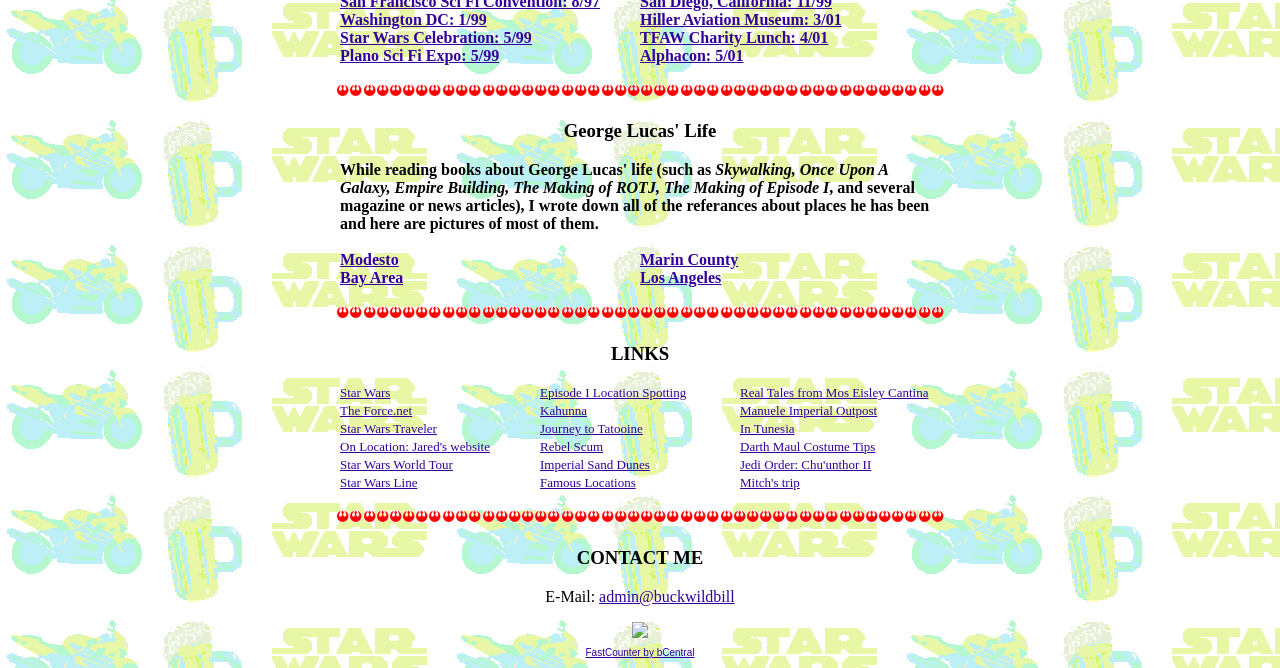Find and provide the bounding box coordinates for the UI element described with: "Hiller Aviation Museum: 3/01".

[0.5, 0.016, 0.658, 0.041]